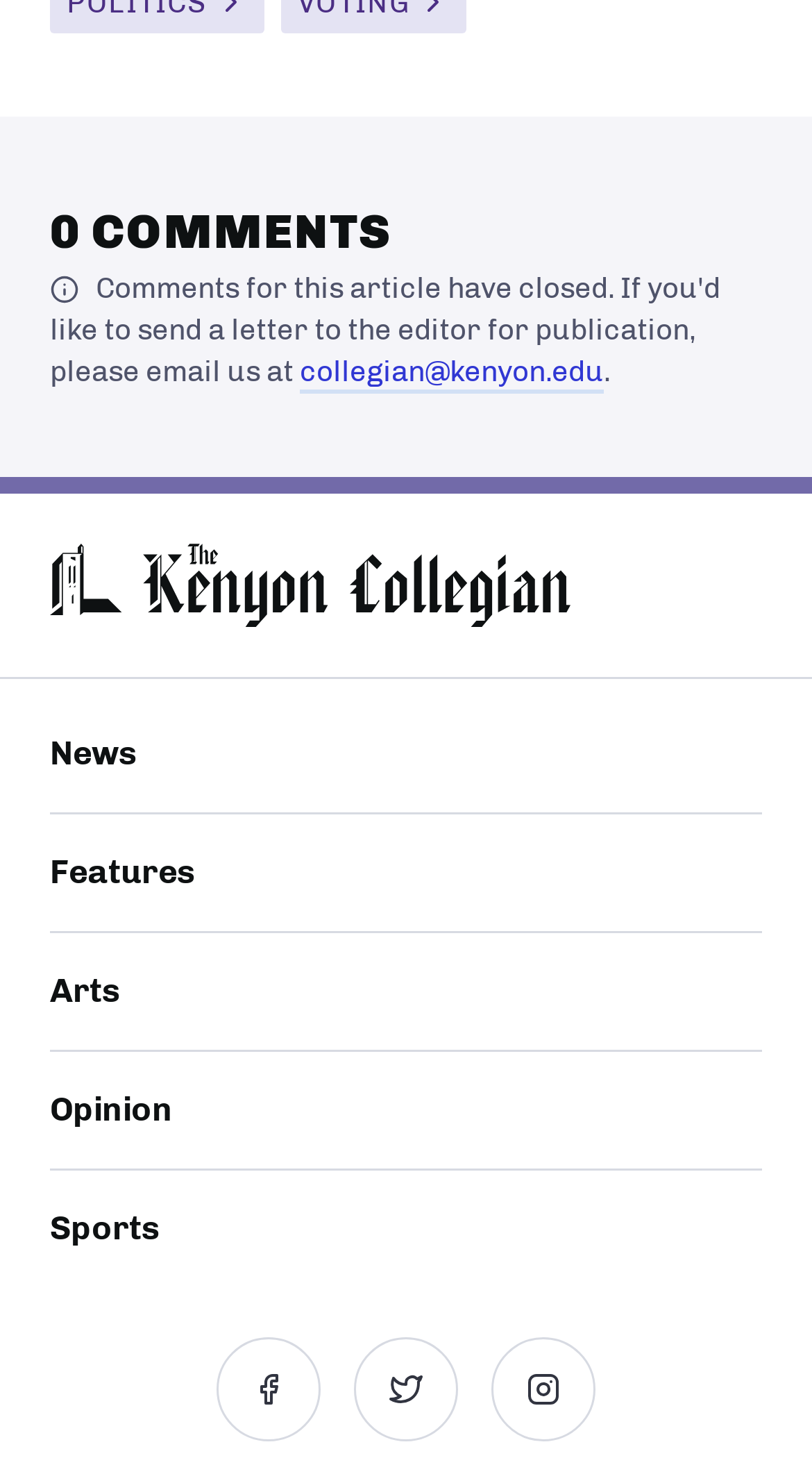Pinpoint the bounding box coordinates for the area that should be clicked to perform the following instruction: "Read opinion pieces".

[0.062, 0.74, 0.213, 0.766]